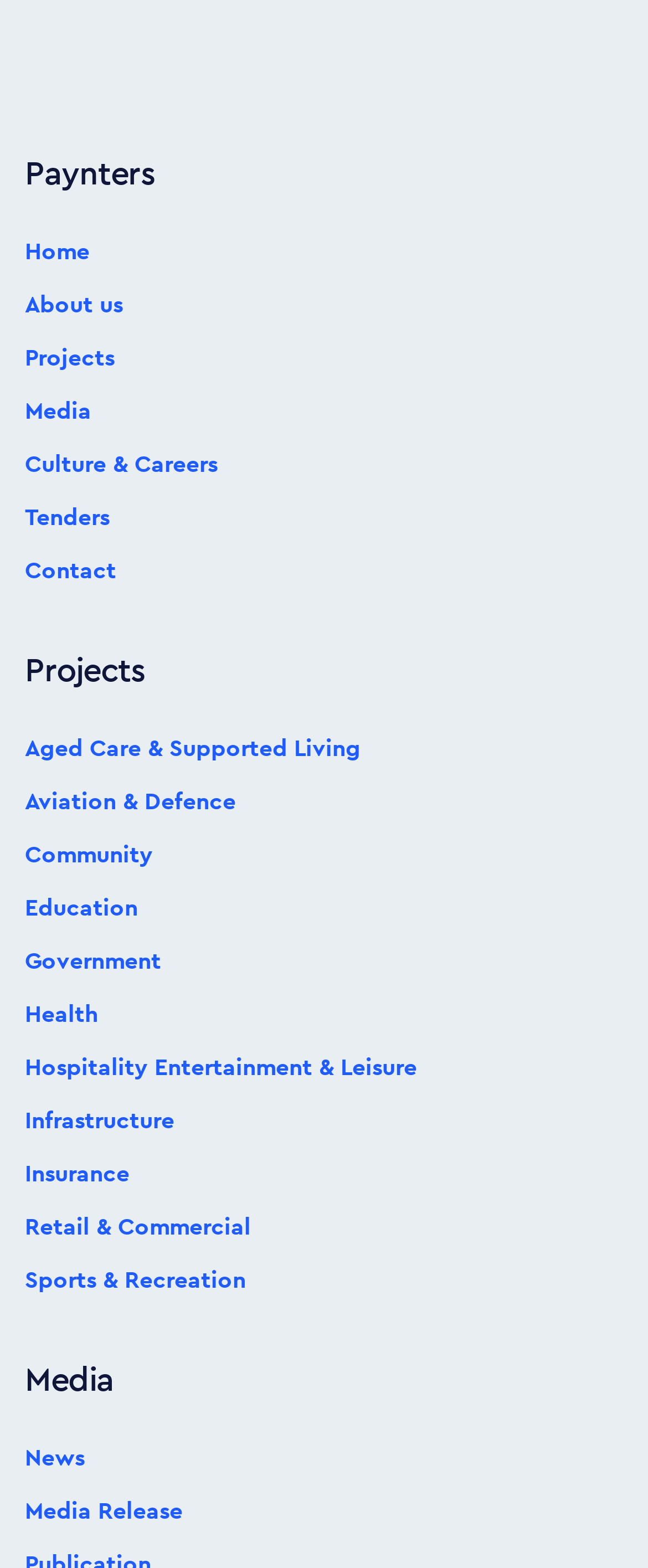Find the bounding box coordinates of the clickable region needed to perform the following instruction: "View Aged Care & Supported Living projects". The coordinates should be provided as four float numbers between 0 and 1, i.e., [left, top, right, bottom].

[0.038, 0.47, 0.556, 0.485]